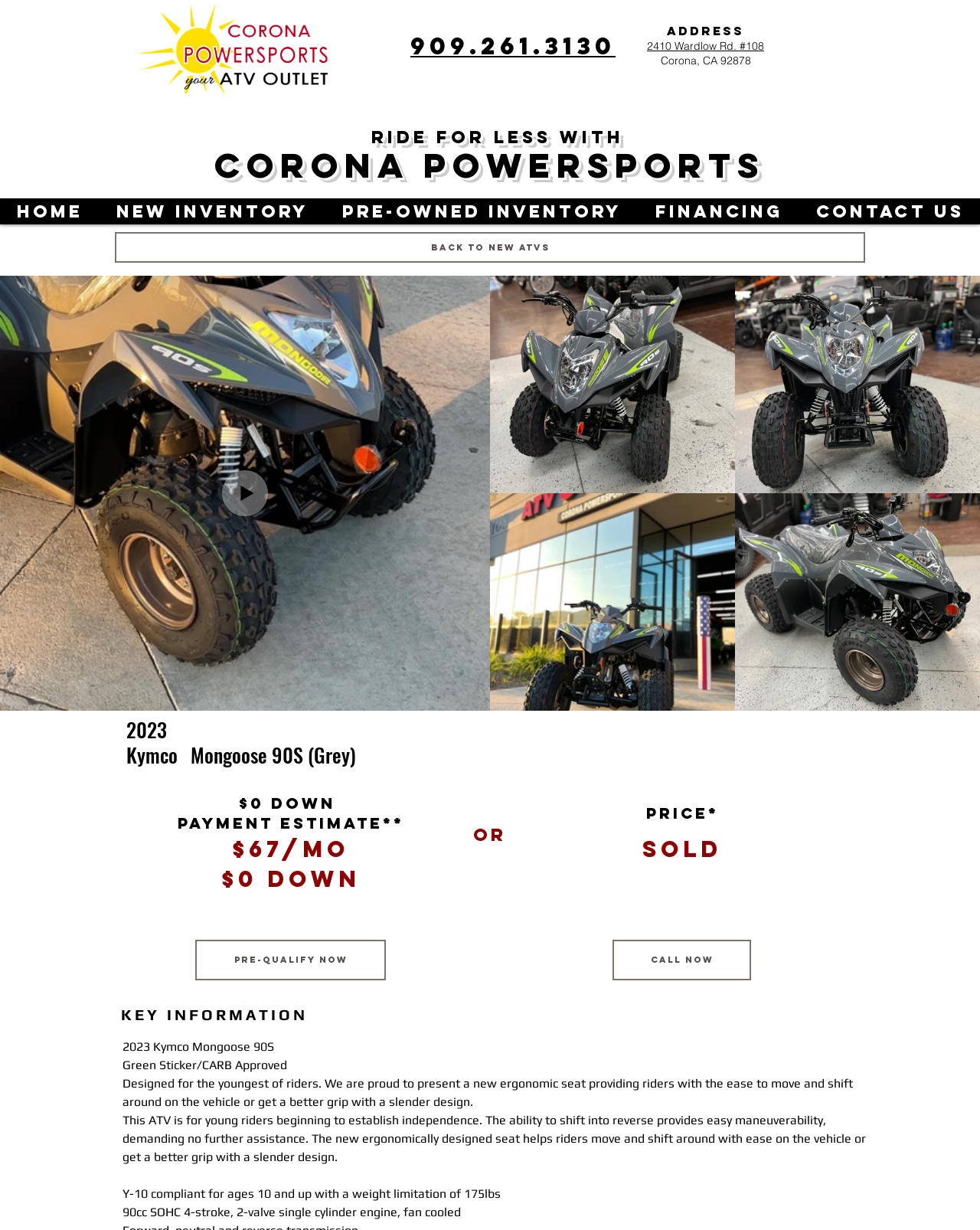What is the address of Corona Powersports?
Ensure your answer is thorough and detailed.

I found the address by looking at the link elements with the text '2410 Wardlow Rd. #108' and 'Corona, CA 92878' which are located below the phone number and above the heading 'Ride for less with CORONA POWERSPORTS'.